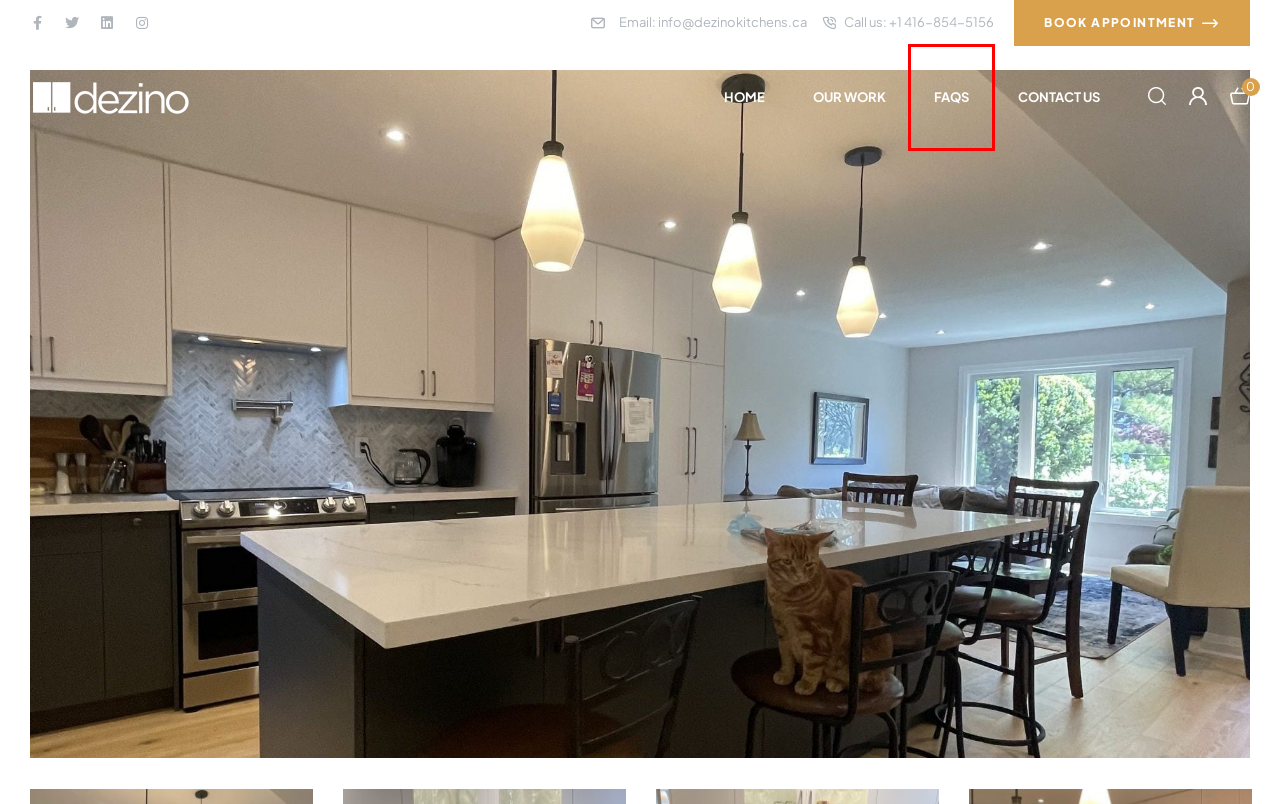Given a webpage screenshot featuring a red rectangle around a UI element, please determine the best description for the new webpage that appears after the element within the bounding box is clicked. The options are:
A. About us - Dezino kitchens
B. Kitchen project #1303 - Dezino kitchens
C. Cart - Dezino kitchens
D. Home - Dezino kitchens
E. Book a design appointment - Dezino kitchens
F. Kitchen project #1305 - Dezino kitchens
G. Contact us - Dezino kitchens
H. FAQs - Dezino kitchens

H